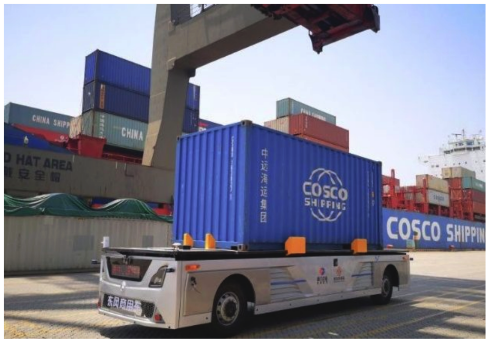Break down the image and describe each part extensively.

The image showcases a modern container transport vehicle, featuring a large blue shipping container emblazoned with the COSCO Shipping logo. The setting appears to be a bustling shipping terminal, where containers are stacked high in the background, indicative of active cargo operations. An overhead crane is poised to lift additional containers, emphasizing the logistics and shipping activities underway. The scene reflects the efficiency and scale of maritime transport, central to global trade, while the vibrant colors of the containers add an industrial but dynamic atmosphere to the port environment.